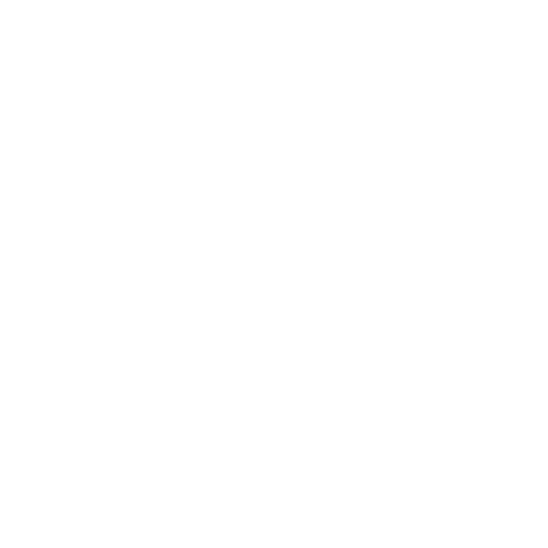What is the primary function of the Braun 450W Multiquick Hand Blender?
Provide a thorough and detailed answer to the question.

The caption highlights the device's ability to prepare smoothies, soups, and sauces, indicating that its primary function is blending or mixing ingredients.